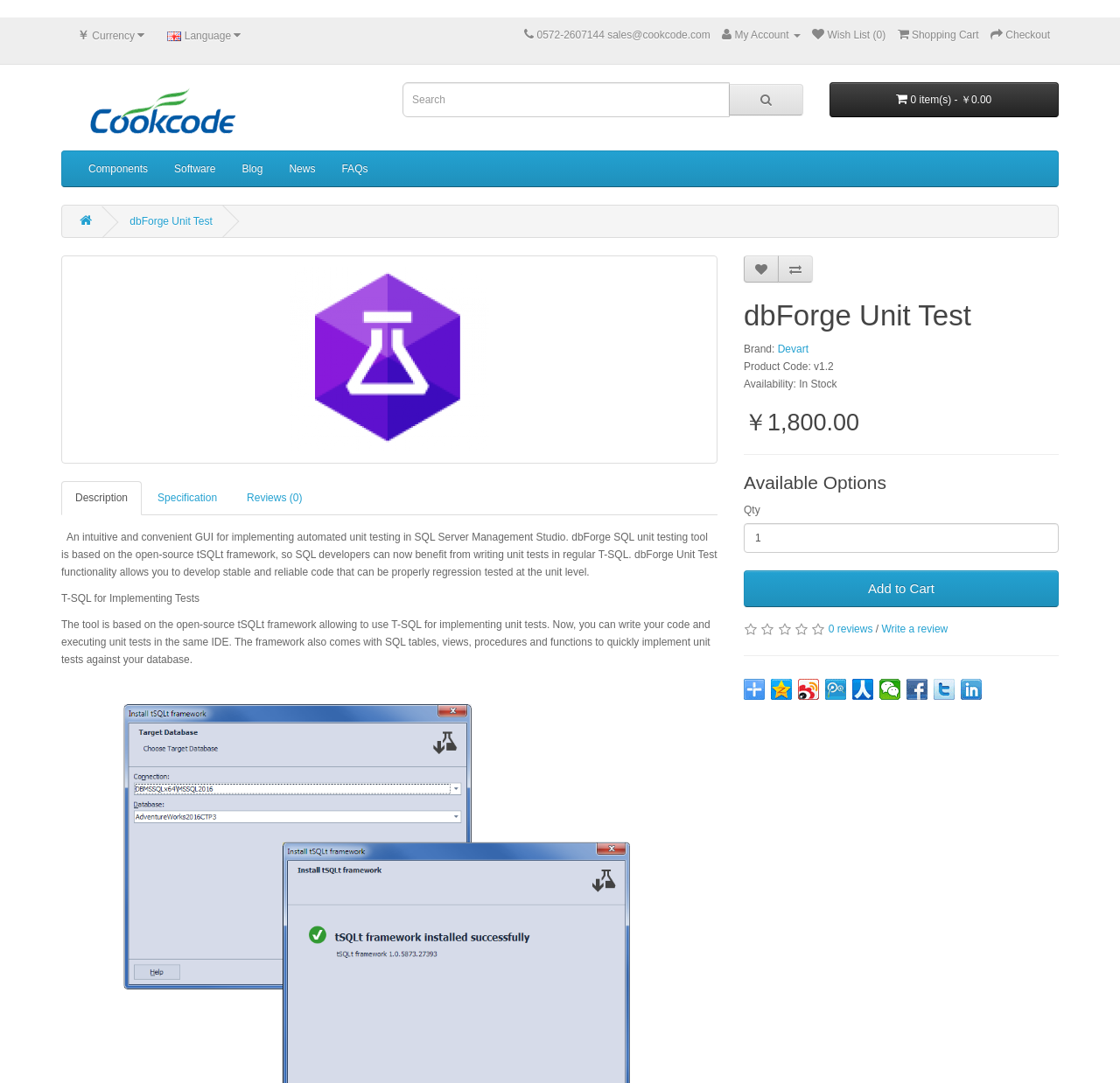Determine the bounding box coordinates of the clickable element to complete this instruction: "Add to cart". Provide the coordinates in the format of four float numbers between 0 and 1, [left, top, right, bottom].

[0.664, 0.527, 0.945, 0.561]